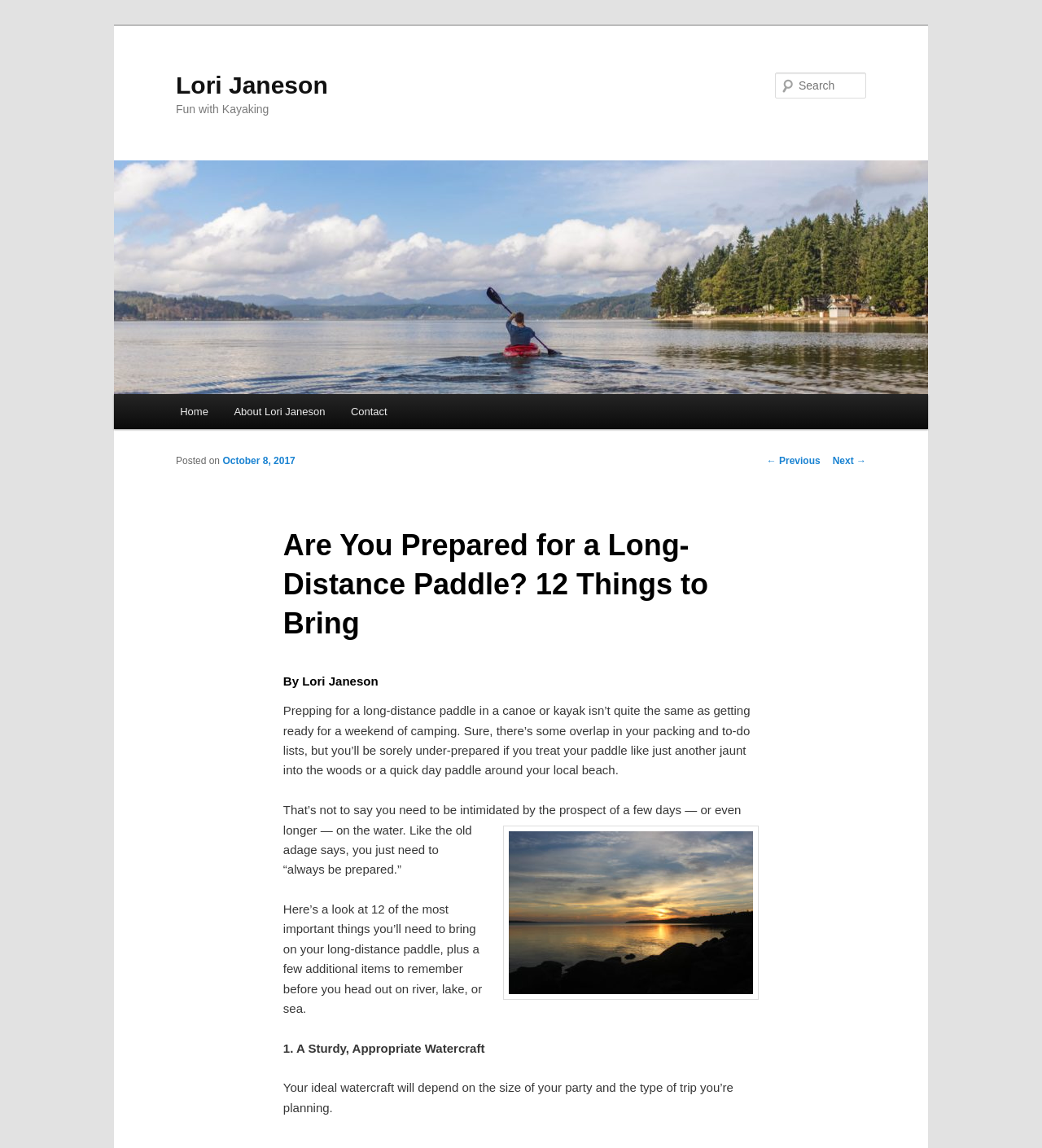What is the purpose of the article?
Please use the image to provide an in-depth answer to the question.

The article is about preparing for a long-distance paddle, as indicated by the heading 'Are You Prepared for a Long-Distance Paddle? 12 Things to Bring' and the content of the article which lists 12 important things to bring on a long-distance paddle.